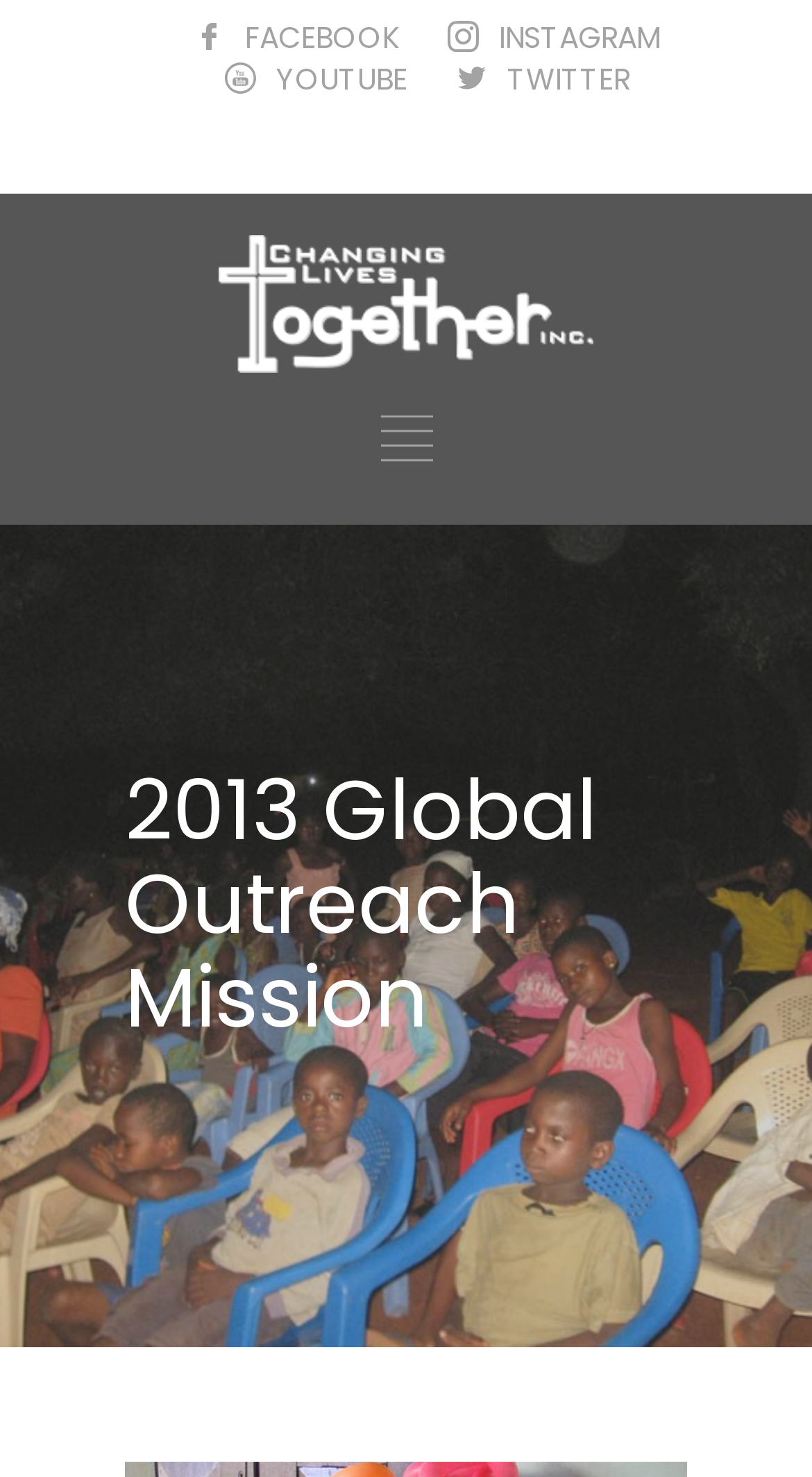Show the bounding box coordinates for the HTML element described as: "TWITTER".

[0.624, 0.039, 0.776, 0.067]